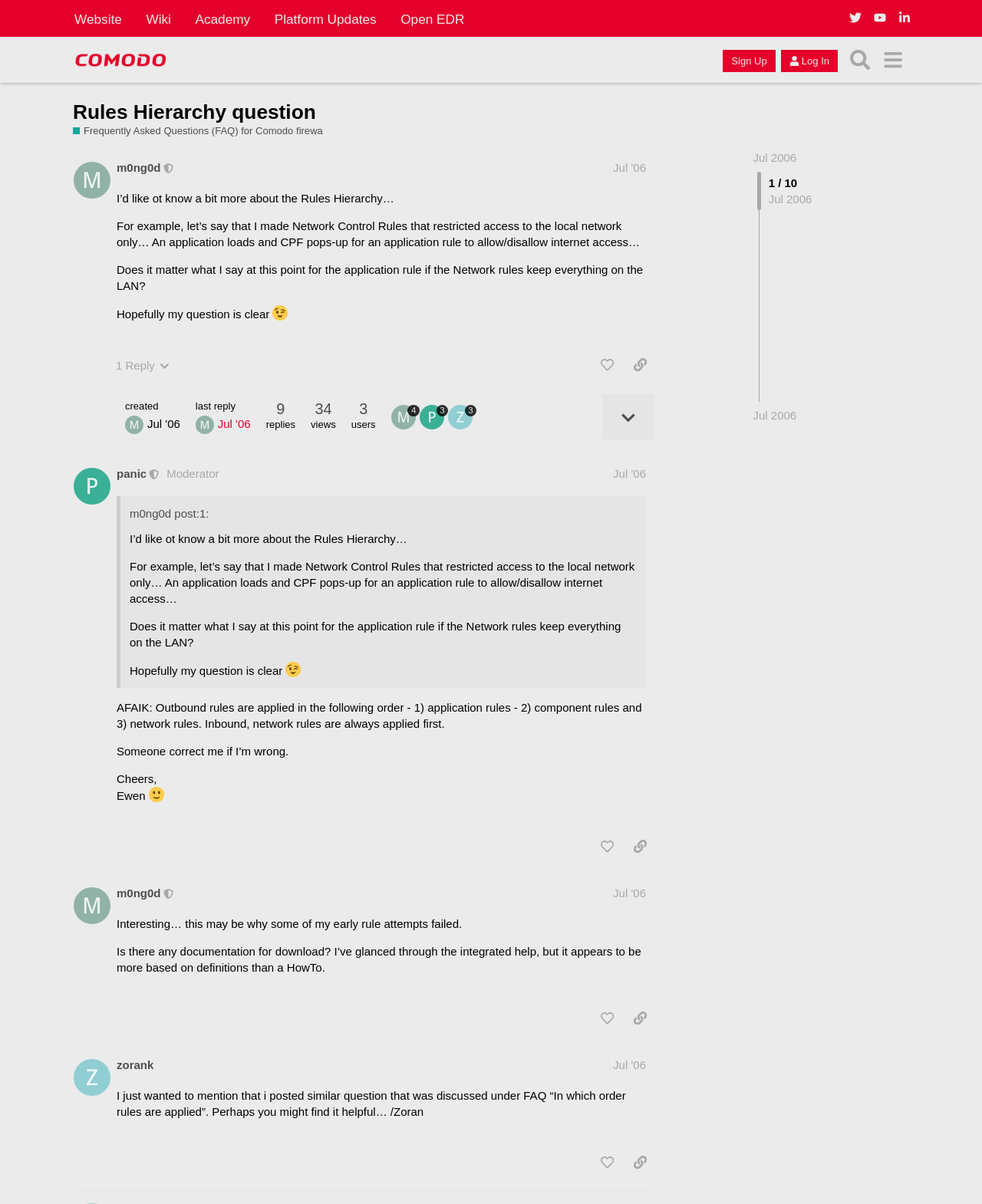Please provide the bounding box coordinate of the region that matches the element description: School & Education Information. Coordinates should be in the format (top-left x, top-left y, bottom-right x, bottom-right y) and all values should be between 0 and 1.

None